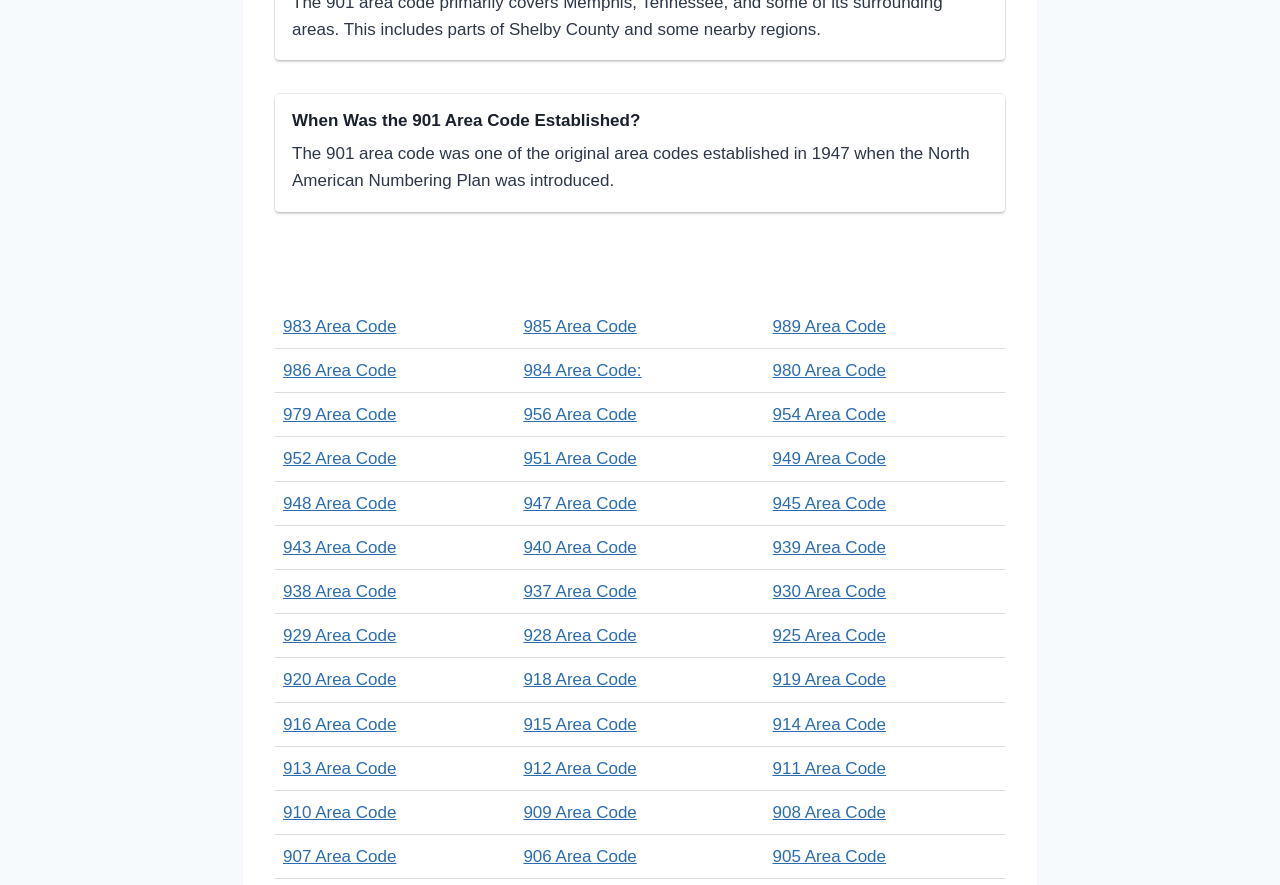Determine the bounding box coordinates for the region that must be clicked to execute the following instruction: "Click 986 Area Code".

[0.221, 0.408, 0.31, 0.429]